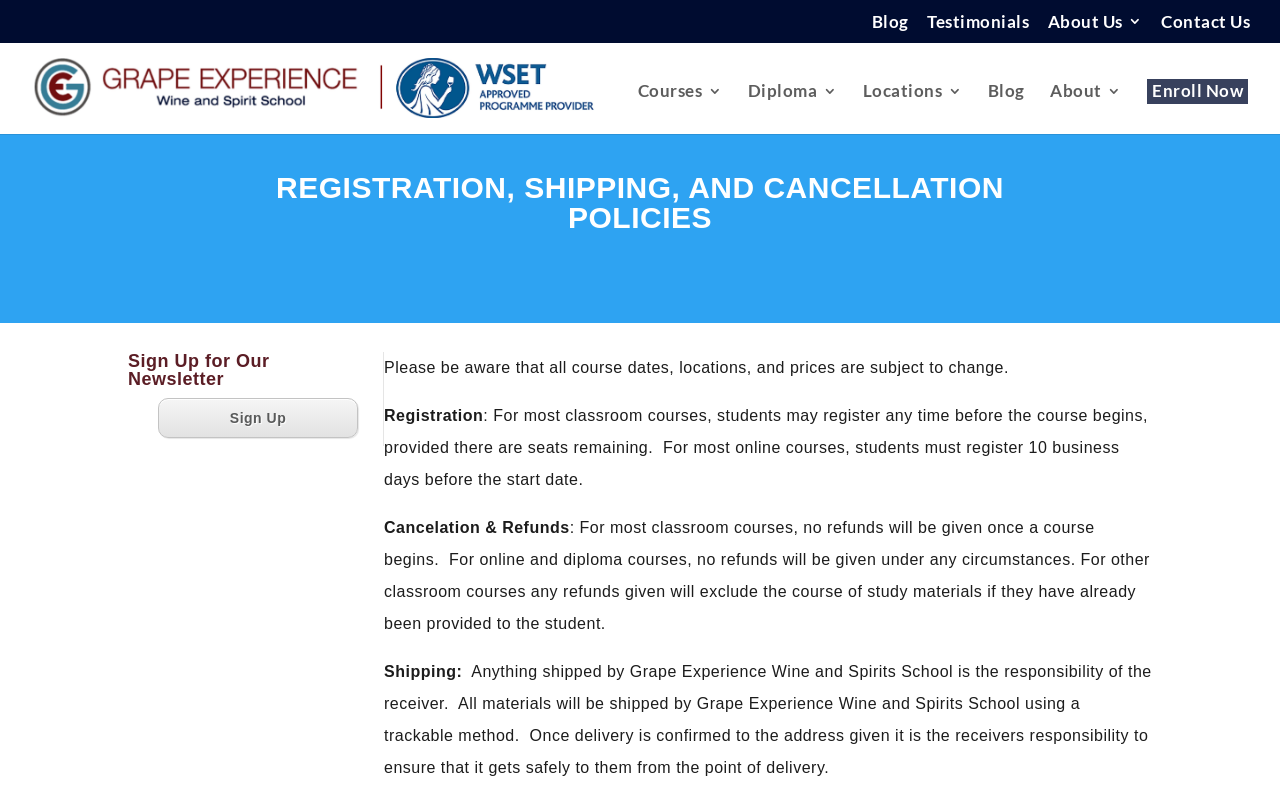What are the main categories on the website? Observe the screenshot and provide a one-word or short phrase answer.

Courses, Diploma, Locations